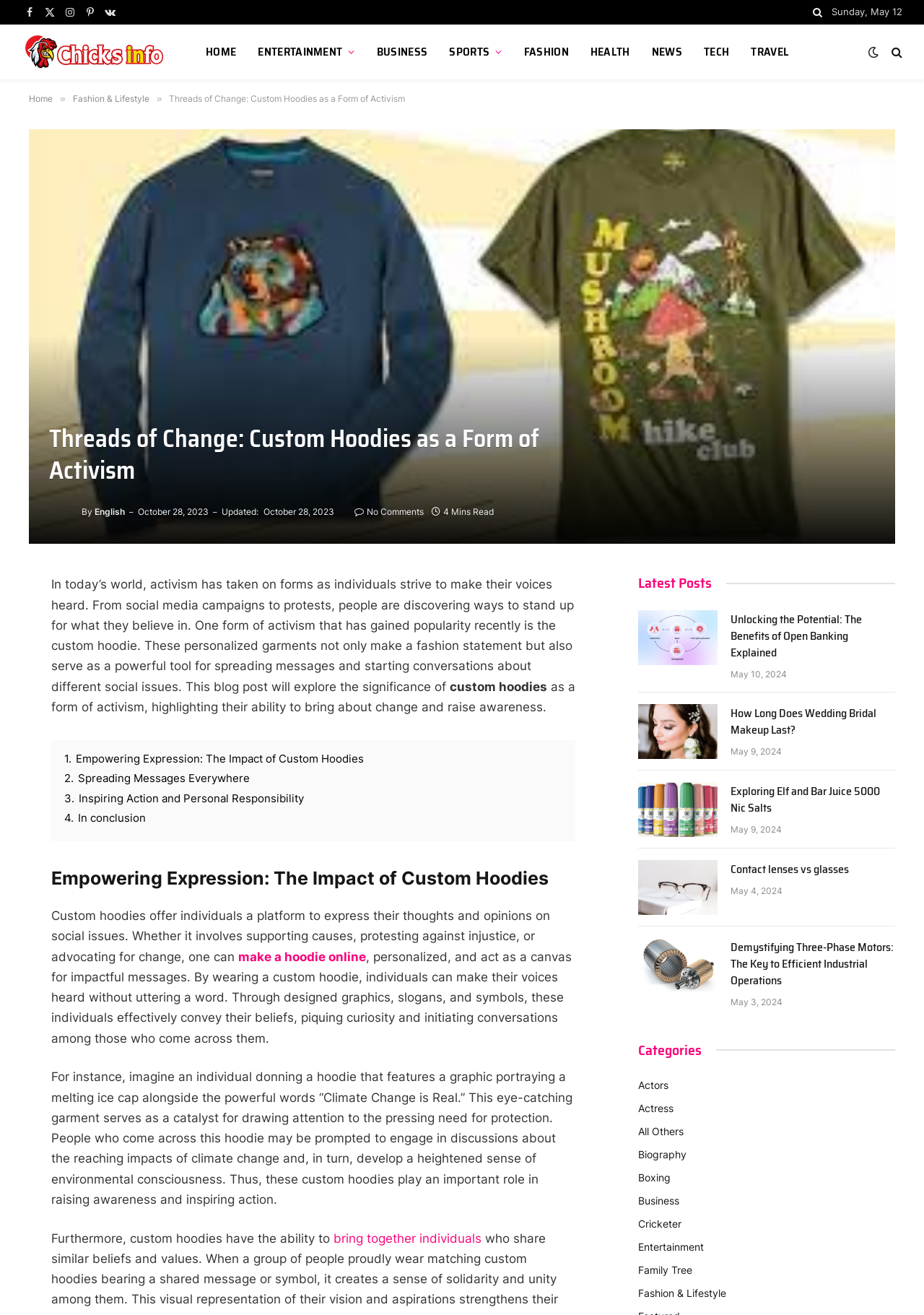How many minutes does it take to read the blog post?
Please give a detailed and elaborate explanation in response to the question.

The blog post takes 4 minutes to read, which is indicated by the '4 Mins Read' label at the top of the post.